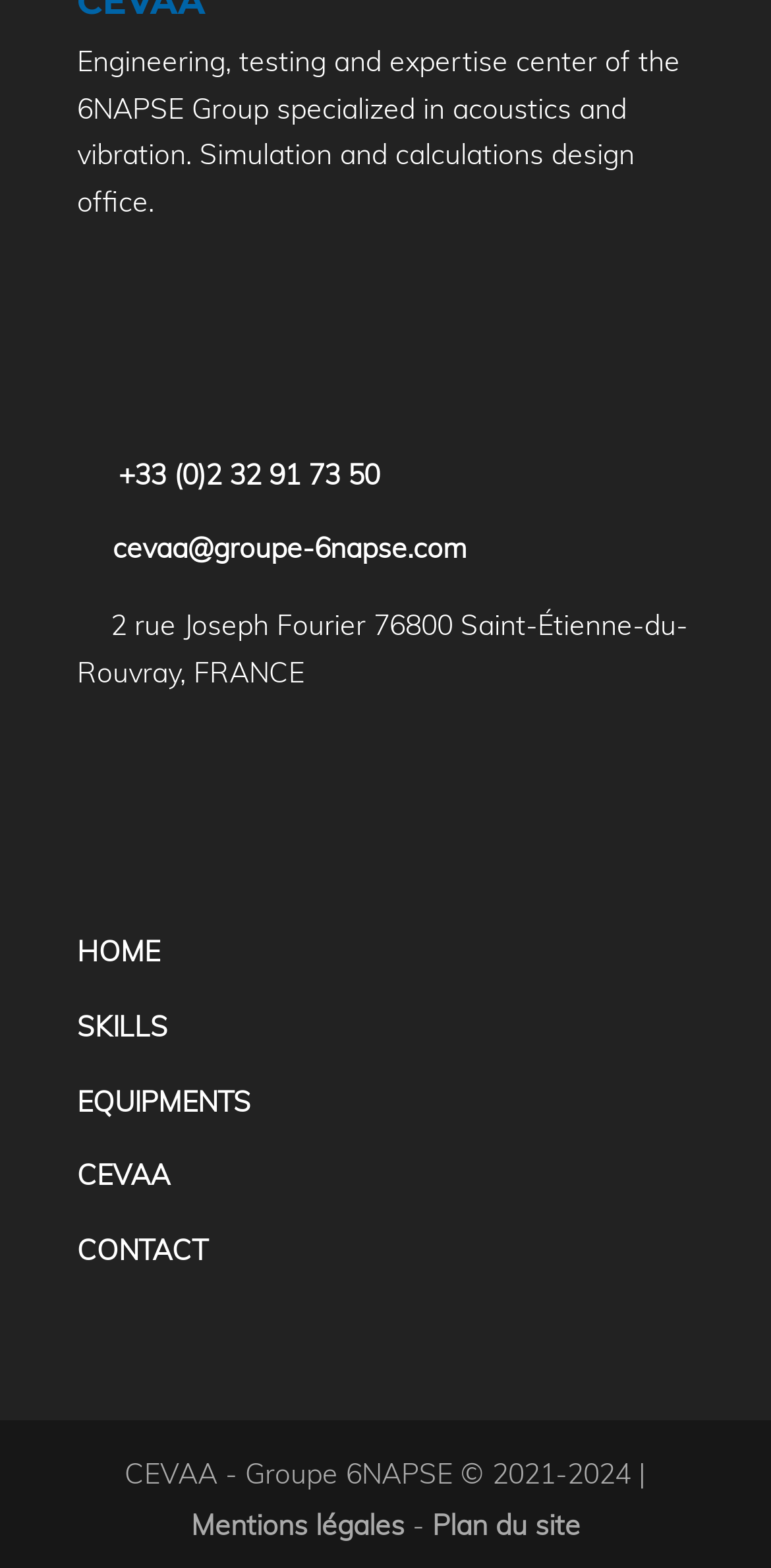Identify the bounding box for the described UI element. Provide the coordinates in (top-left x, top-left y, bottom-right x, bottom-right y) format with values ranging from 0 to 1: CEVAA

[0.1, 0.739, 0.221, 0.761]